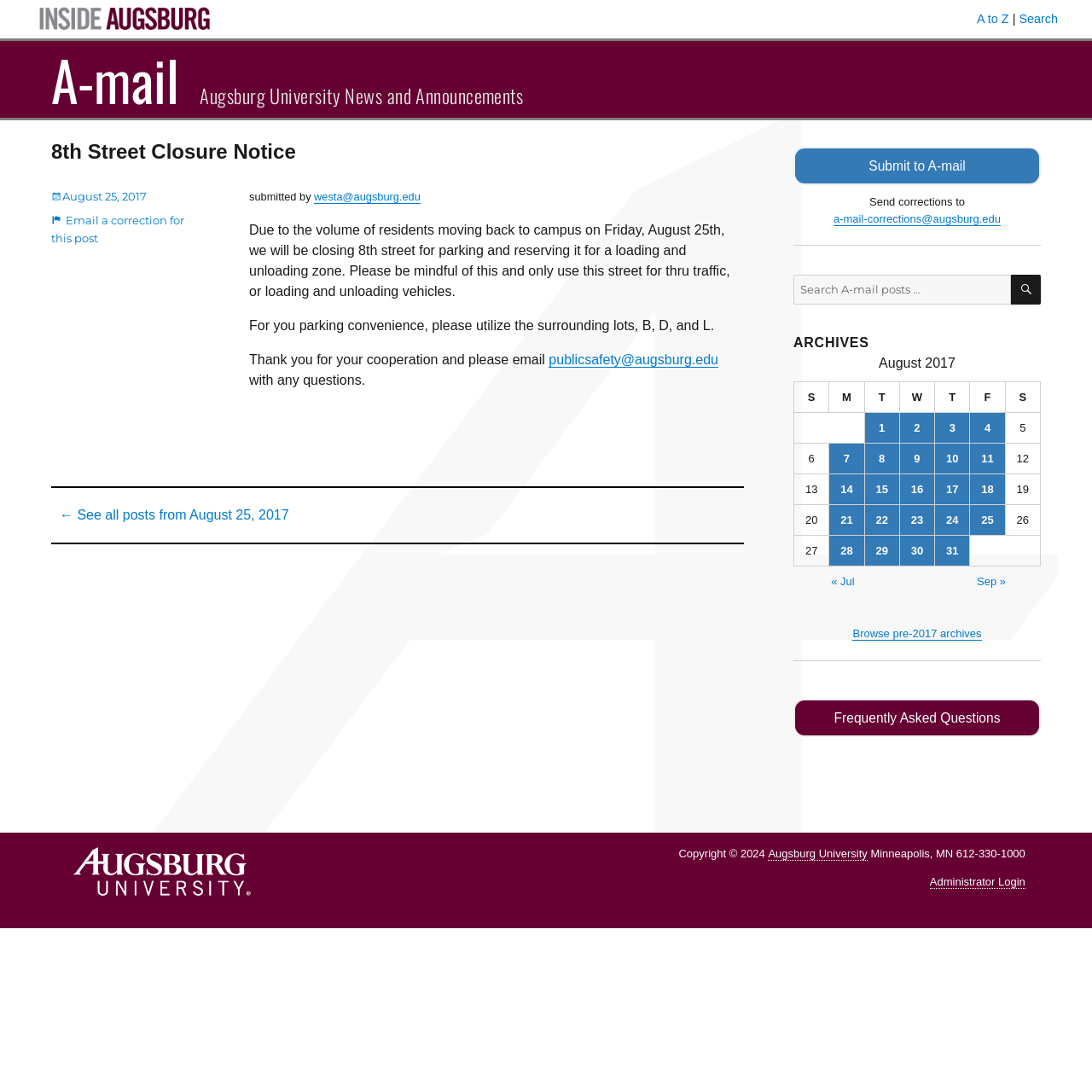Bounding box coordinates are given in the format (top-left x, top-left y, bottom-right x, bottom-right y). All values should be floating point numbers between 0 and 1. Provide the bounding box coordinate for the UI element described as: Browse pre-2017 archives

[0.781, 0.574, 0.899, 0.586]